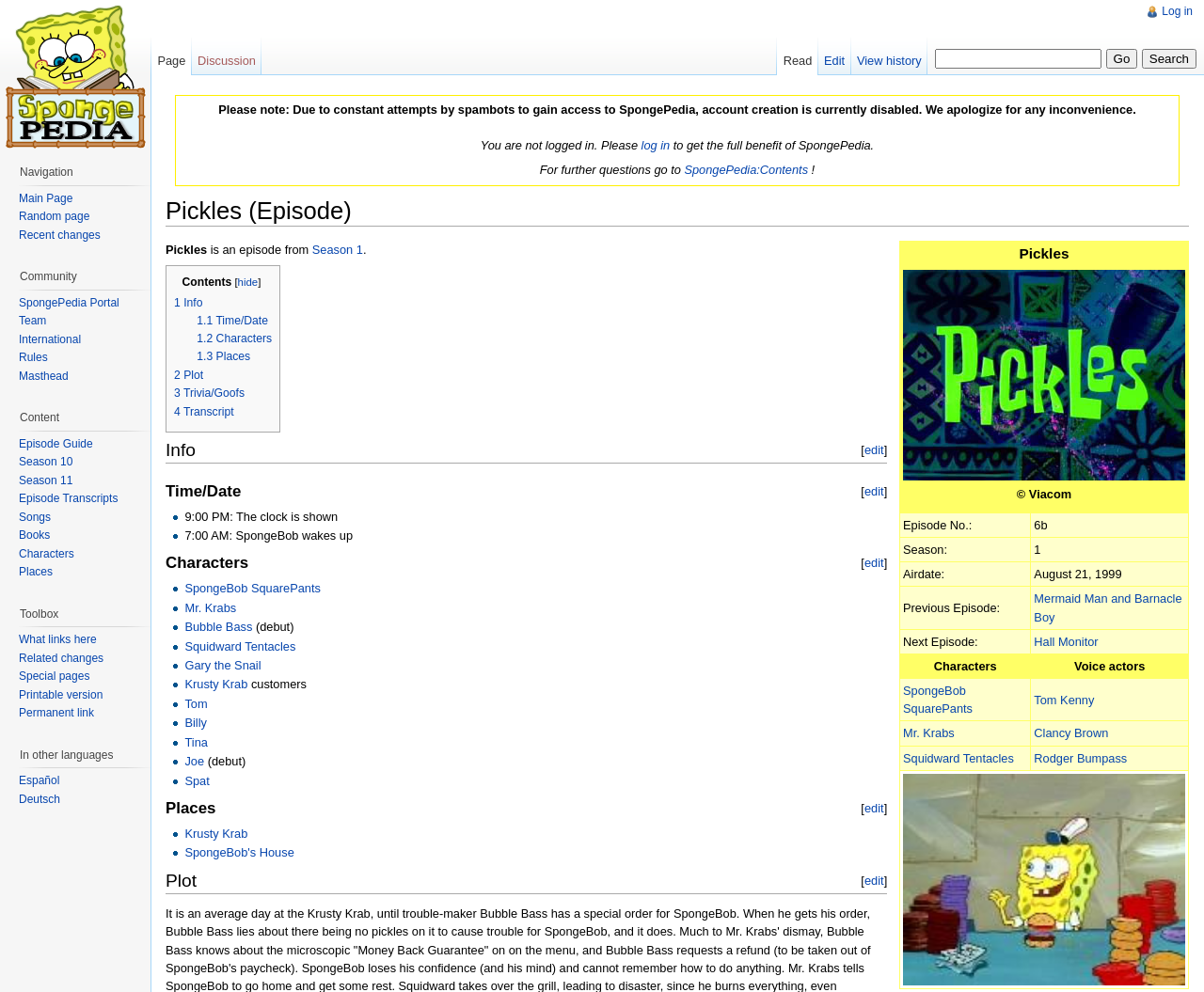Respond to the question below with a single word or phrase:
What is the name of the character voiced by Tom Kenny?

SpongeBob SquarePants